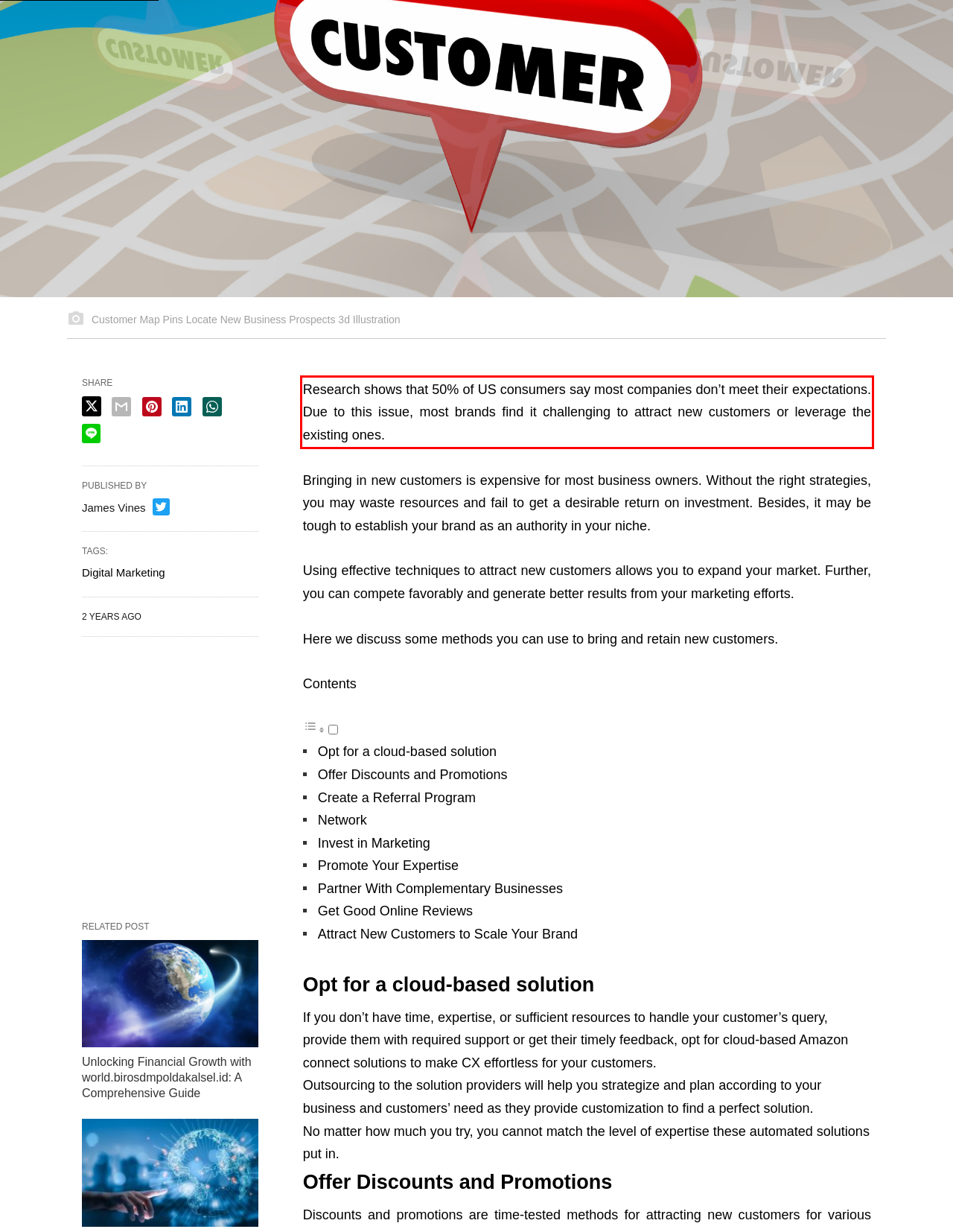Analyze the screenshot of the webpage that features a red bounding box and recognize the text content enclosed within this red bounding box.

Research shows that 50% of US consumers say most companies don’t meet their expectations. Due to this issue, most brands find it challenging to attract new customers or leverage the existing ones.